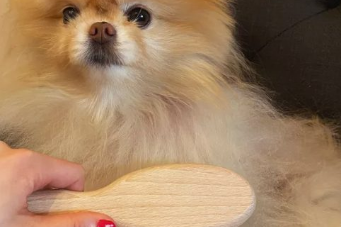What is the mood of the Pomeranian?
Use the information from the screenshot to give a comprehensive response to the question.

The caption describes the Pomeranian as looking content and relaxed, gazing gently at the camera with its big, expressive eyes, indicating a calm and peaceful state.